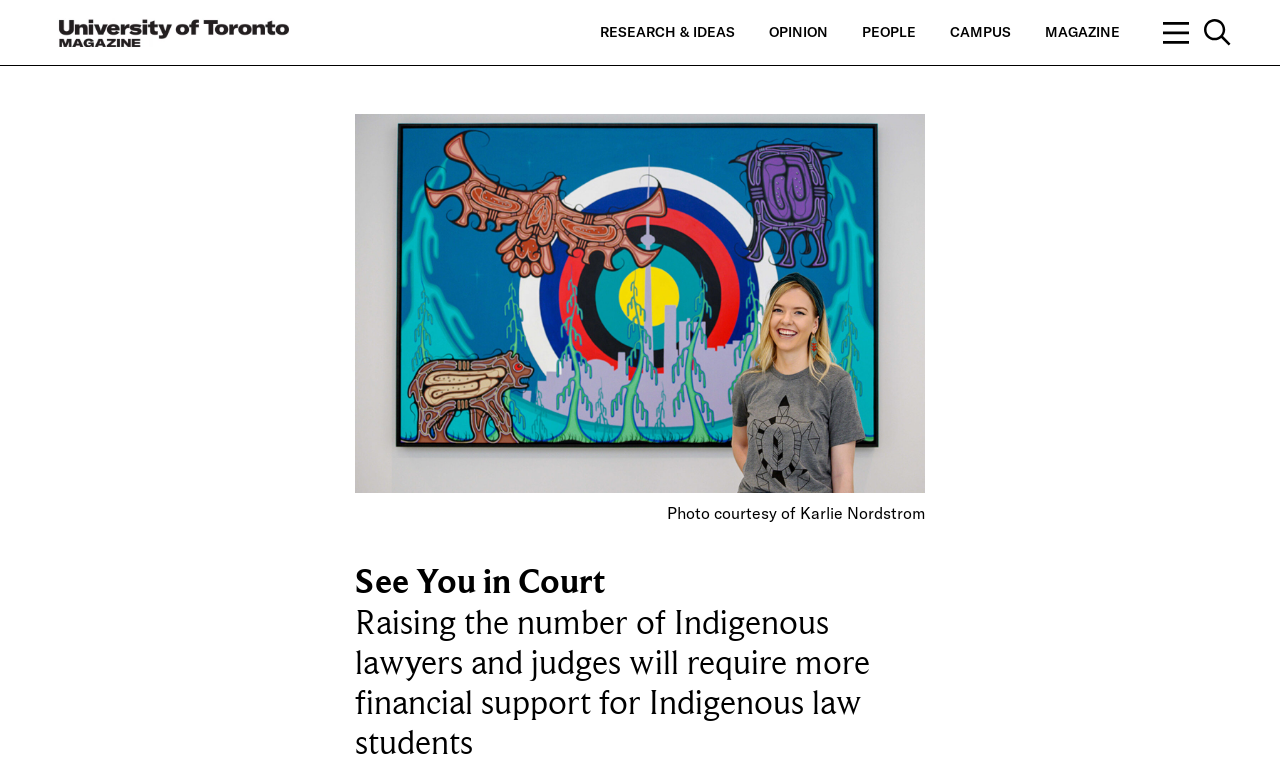Answer the question with a brief word or phrase:
What is the color of the shirt of the person in the image?

Not specified